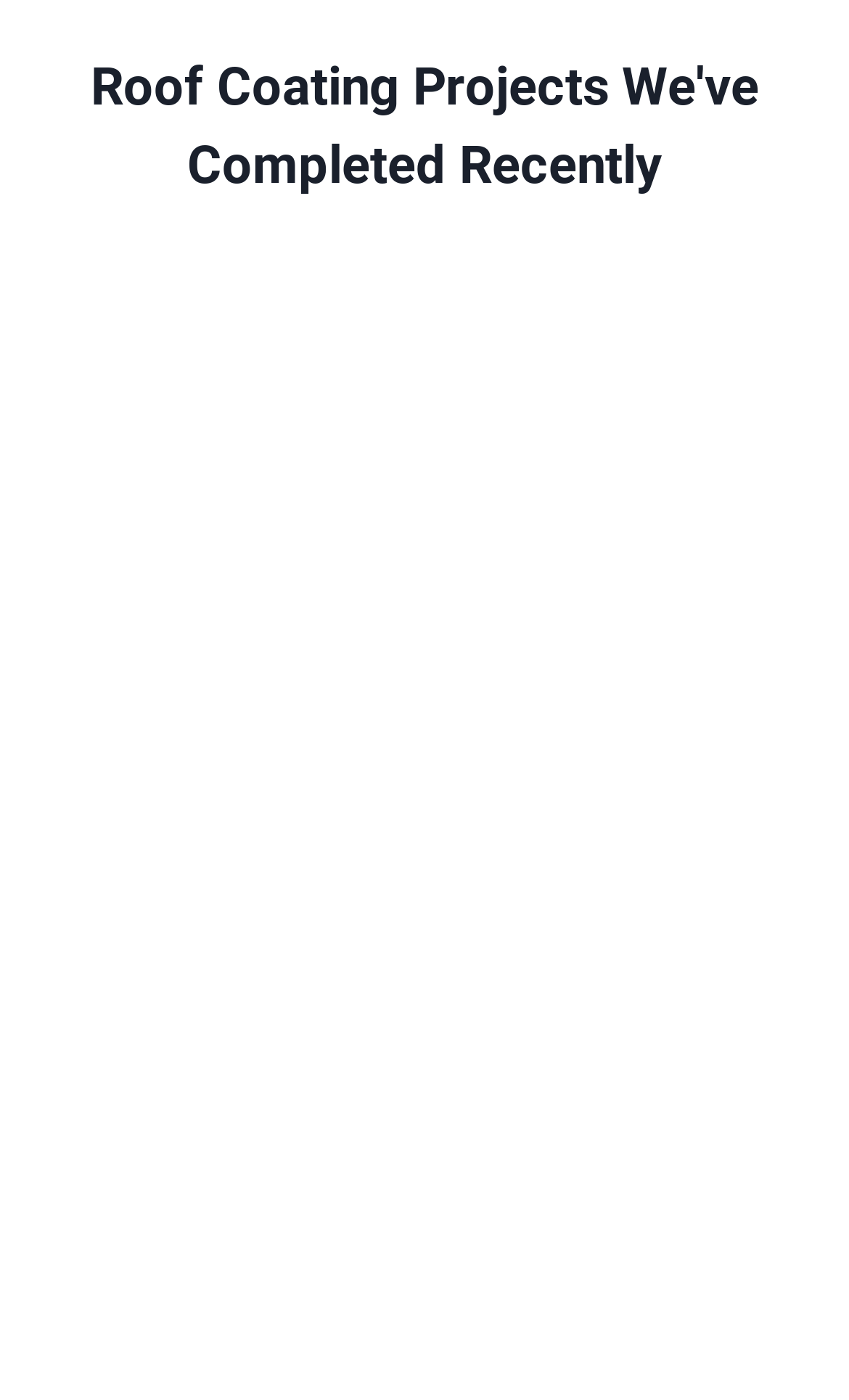Locate the bounding box coordinates of the item that should be clicked to fulfill the instruction: "check roof coating services".

[0.513, 0.583, 0.926, 0.77]